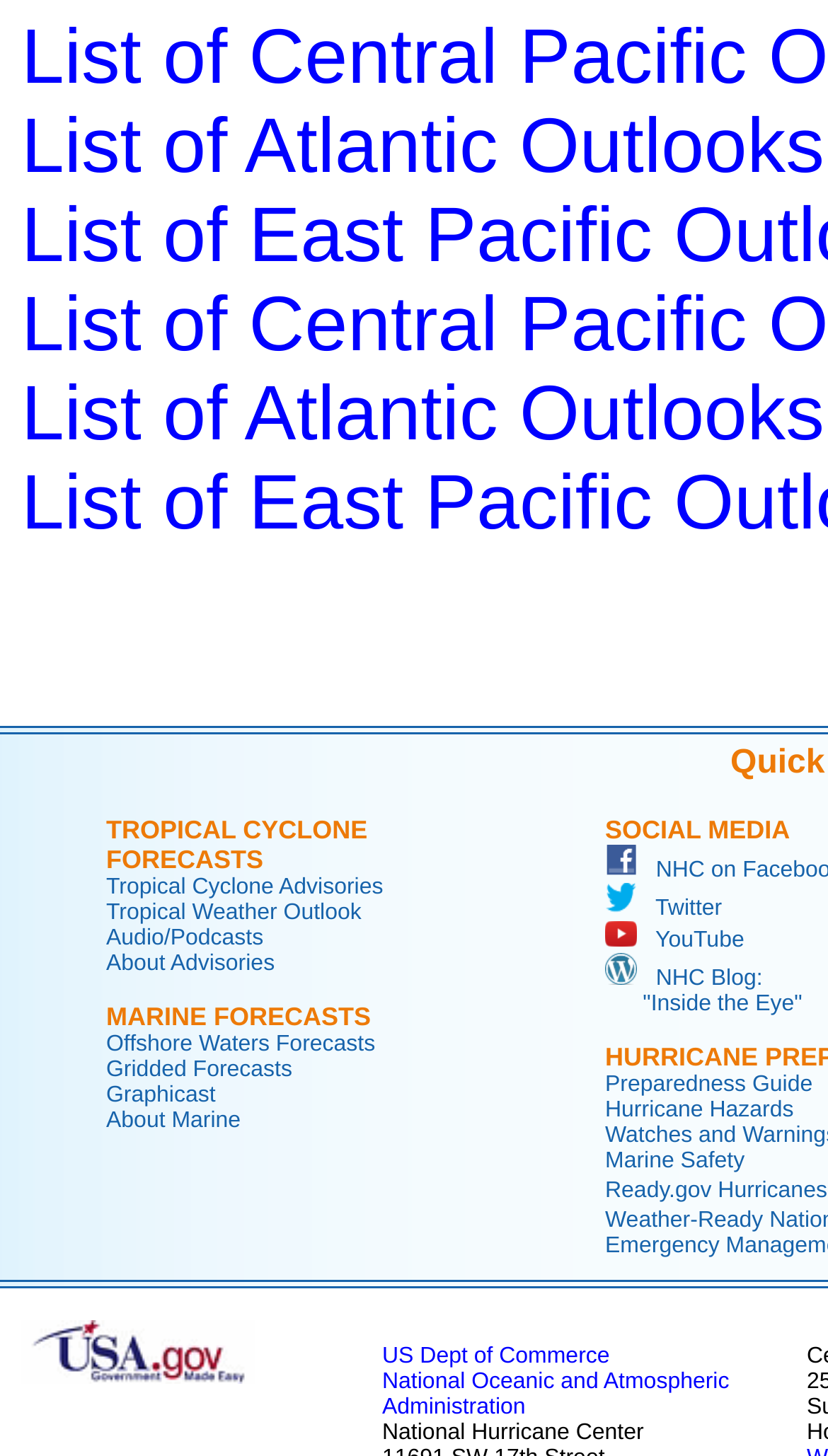Predict the bounding box coordinates of the area that should be clicked to accomplish the following instruction: "Visit the US Dept of Commerce website". The bounding box coordinates should consist of four float numbers between 0 and 1, i.e., [left, top, right, bottom].

[0.462, 0.922, 0.736, 0.94]